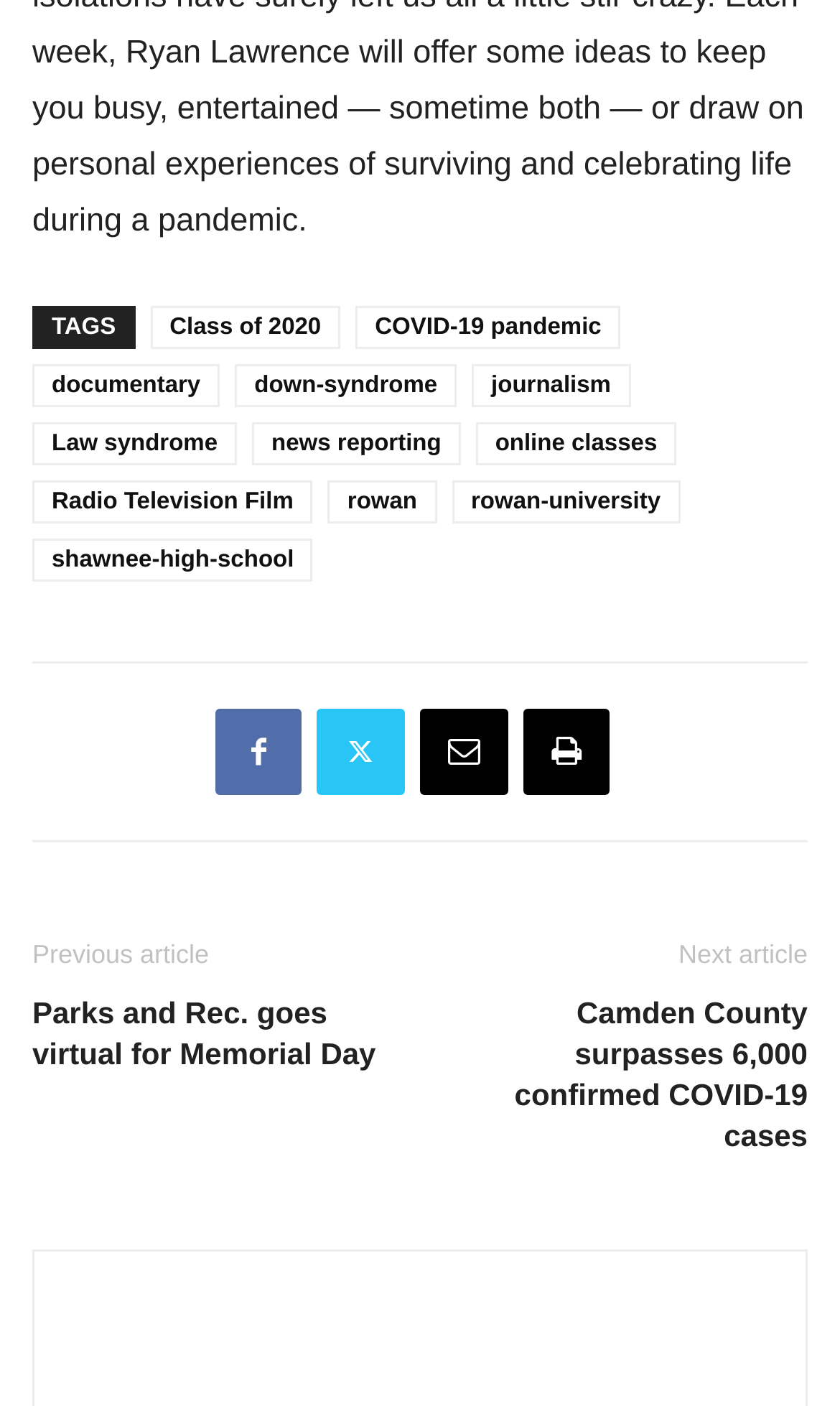Examine the image and give a thorough answer to the following question:
What is the navigation option below the article 'Parks and Rec. goes virtual for Memorial Day'?

The navigation option below the article 'Parks and Rec. goes virtual for Memorial Day' is 'Next article' because the StaticText 'Next article' is present below the article title.